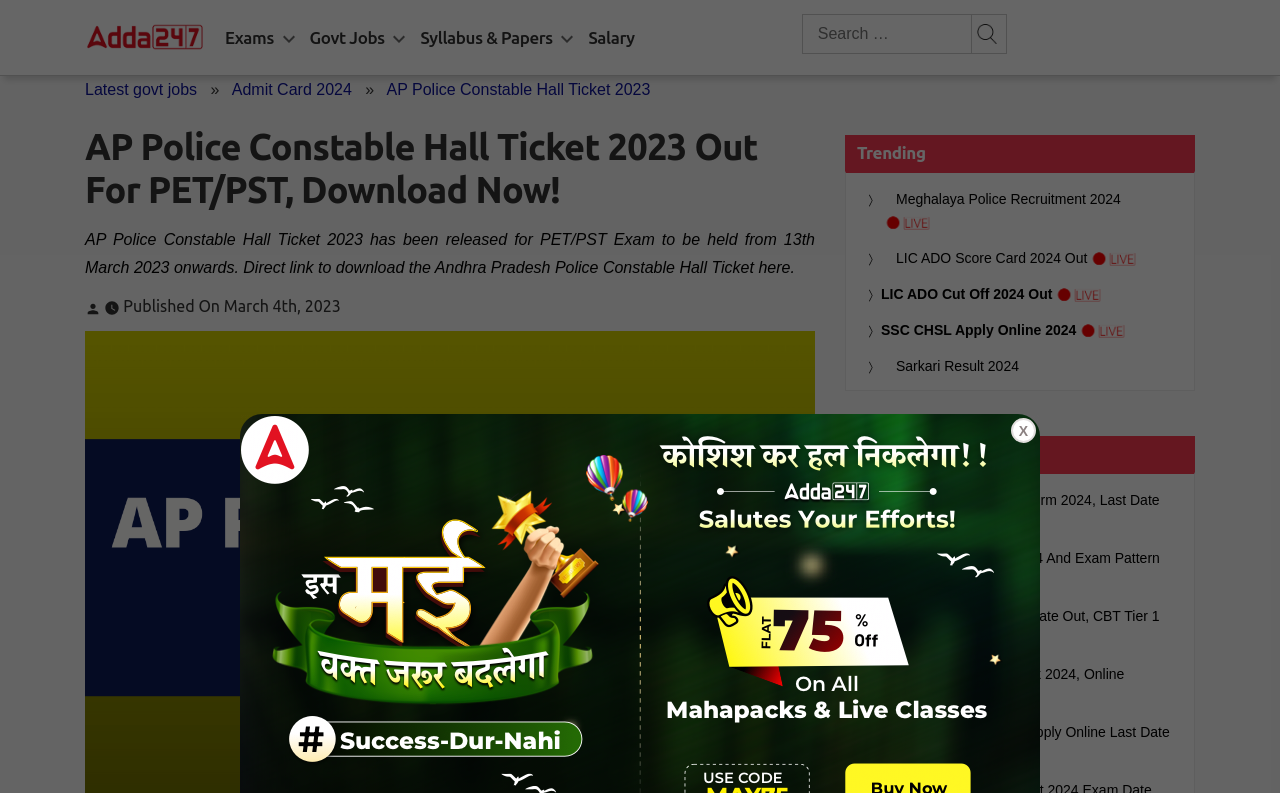Given the content of the image, can you provide a detailed answer to the question?
What is the name of the website?

The webpage displays an image with the text 'SSCADDA: India #1 SSC and RRB NTPC Exams Preparation Website_40.1', which suggests that the name of the website is SSCADDA, and it is a platform for SSC and RRB NTPC exams preparation.